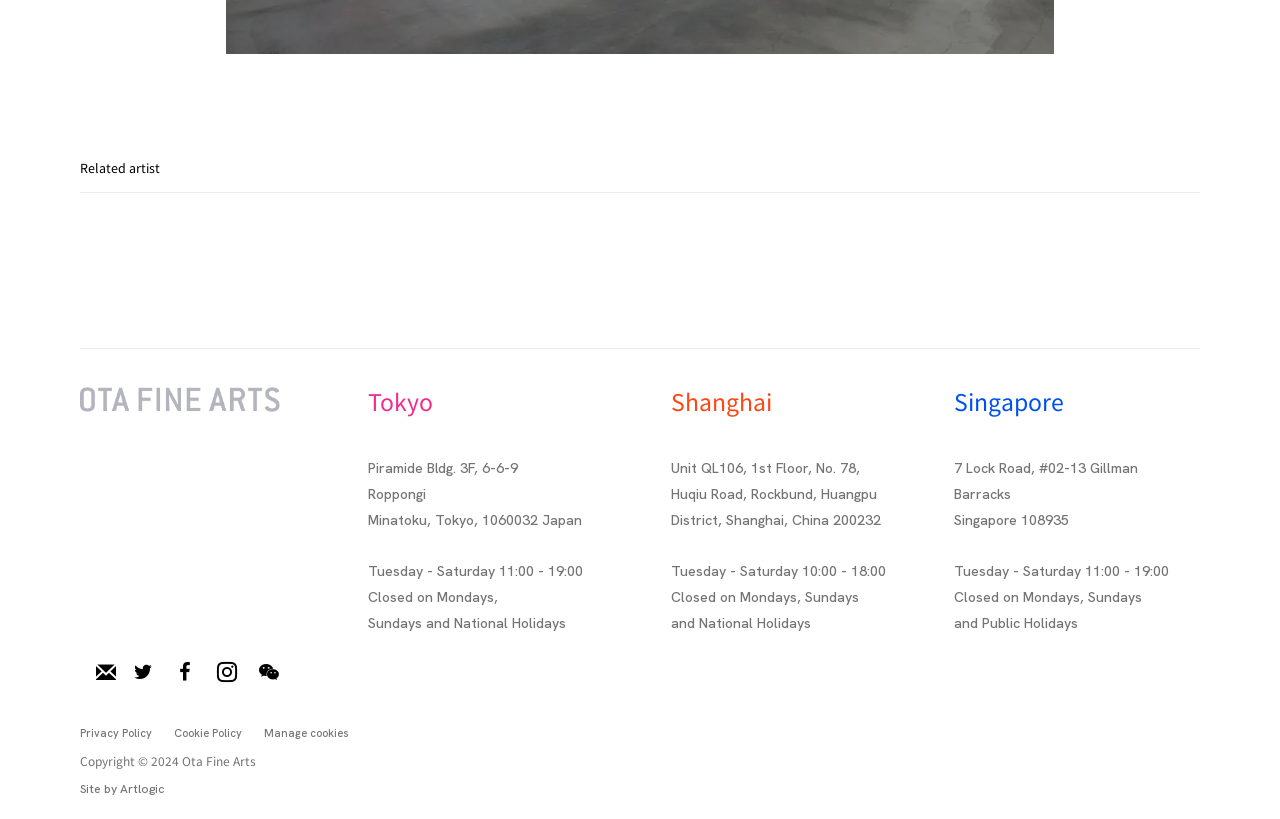Find the bounding box coordinates for the area that must be clicked to perform this action: "Click on Nobuaki Takekawa's link".

[0.062, 0.382, 0.469, 0.443]